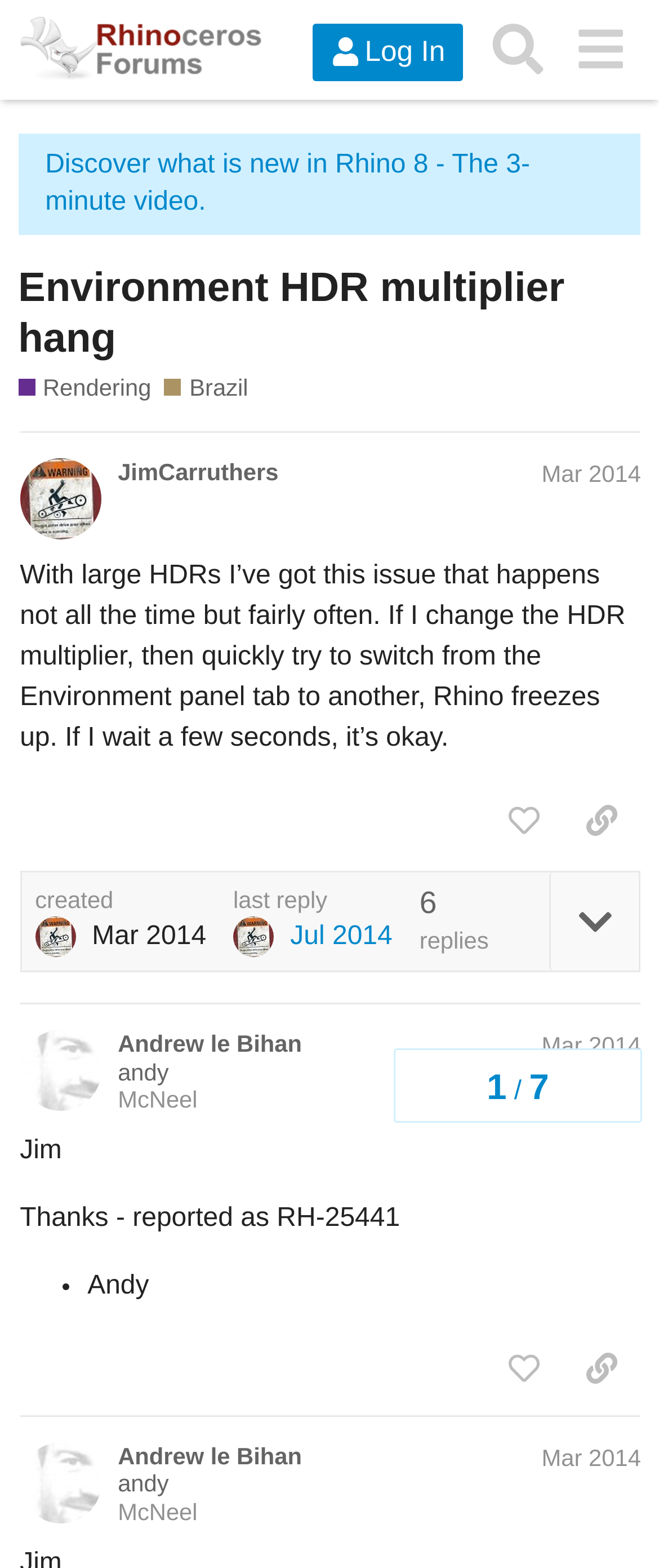Explain the webpage's layout and main content in detail.

This webpage appears to be a forum discussion page, specifically a thread about an issue with HDR multipliers in Rhino 8. At the top of the page, there is a header section with a logo and navigation links, including "Log In", "Search", and a menu button. Below this, there is a prominent heading that reads "Environment HDR multiplier hang - Rendering / Brazil - McNeel Forum".

The main content of the page is divided into two posts, each with its own section. The first post, labeled "post #1 by @JimCarruthers", contains a heading with the author's name and date, followed by a block of text describing the issue with HDR multipliers. There are also several buttons and links, including "like this post", "copy a link to this post to clipboard", and a timestamp.

The second post, labeled "post #2 by @andy", is similar in structure to the first post, with a heading, a block of text, and several buttons and links. This post appears to be a response to the first post, with the author thanking Jim for reporting the issue and providing additional information.

Throughout the page, there are several images, including logos and icons, as well as links to other pages and threads. The overall layout is organized and easy to follow, with clear headings and concise text.